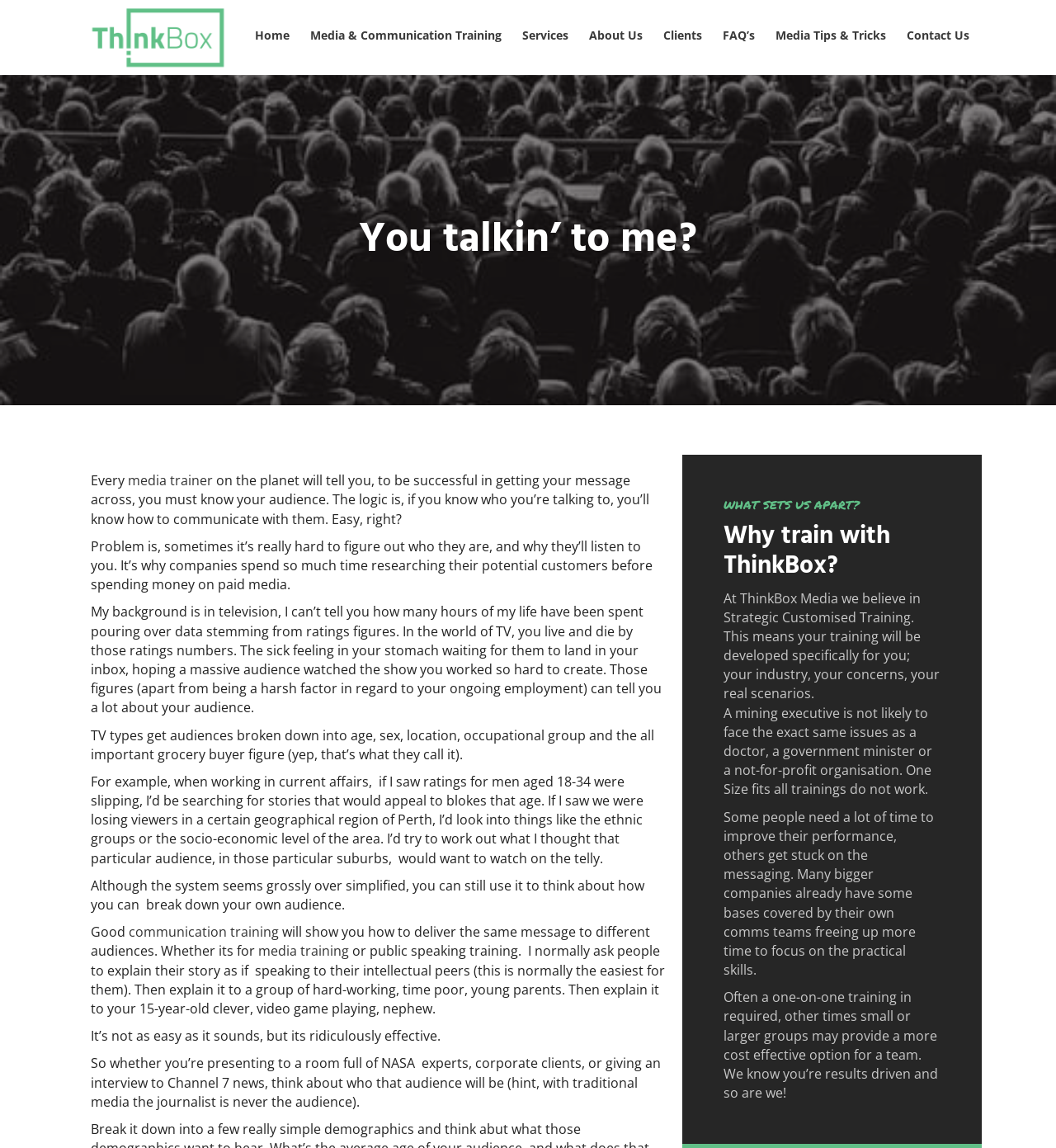Locate the UI element described as follows: "About Us". Return the bounding box coordinates as four float numbers between 0 and 1 in the order [left, top, right, bottom].

[0.546, 0.02, 0.616, 0.045]